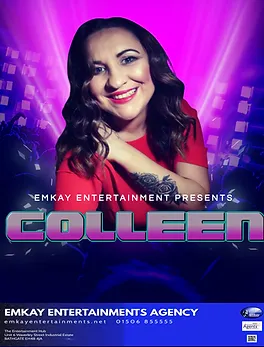Please reply to the following question using a single word or phrase: 
What is the purpose of the contact details at the bottom of the image?

Promotional purpose